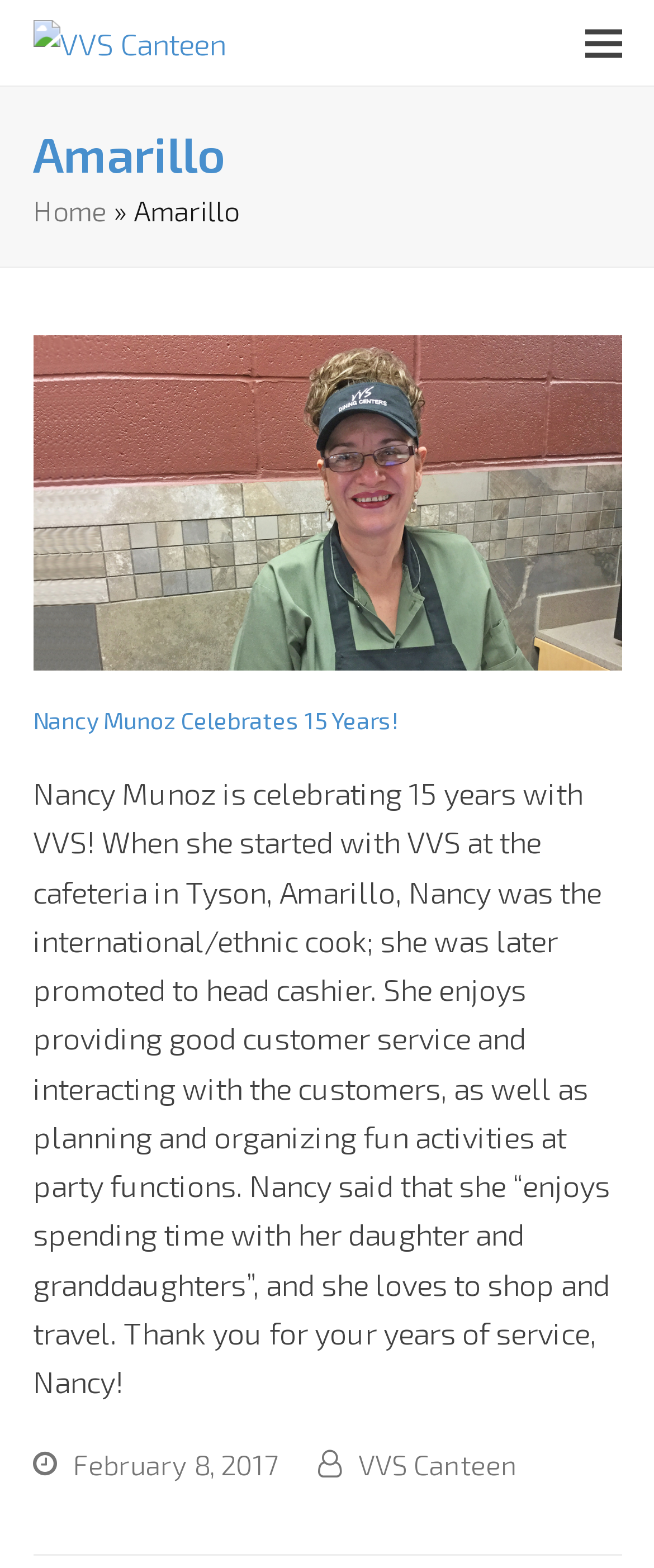What is the name of the person celebrating 15 years with VVS?
Refer to the image and respond with a one-word or short-phrase answer.

Nancy Munoz